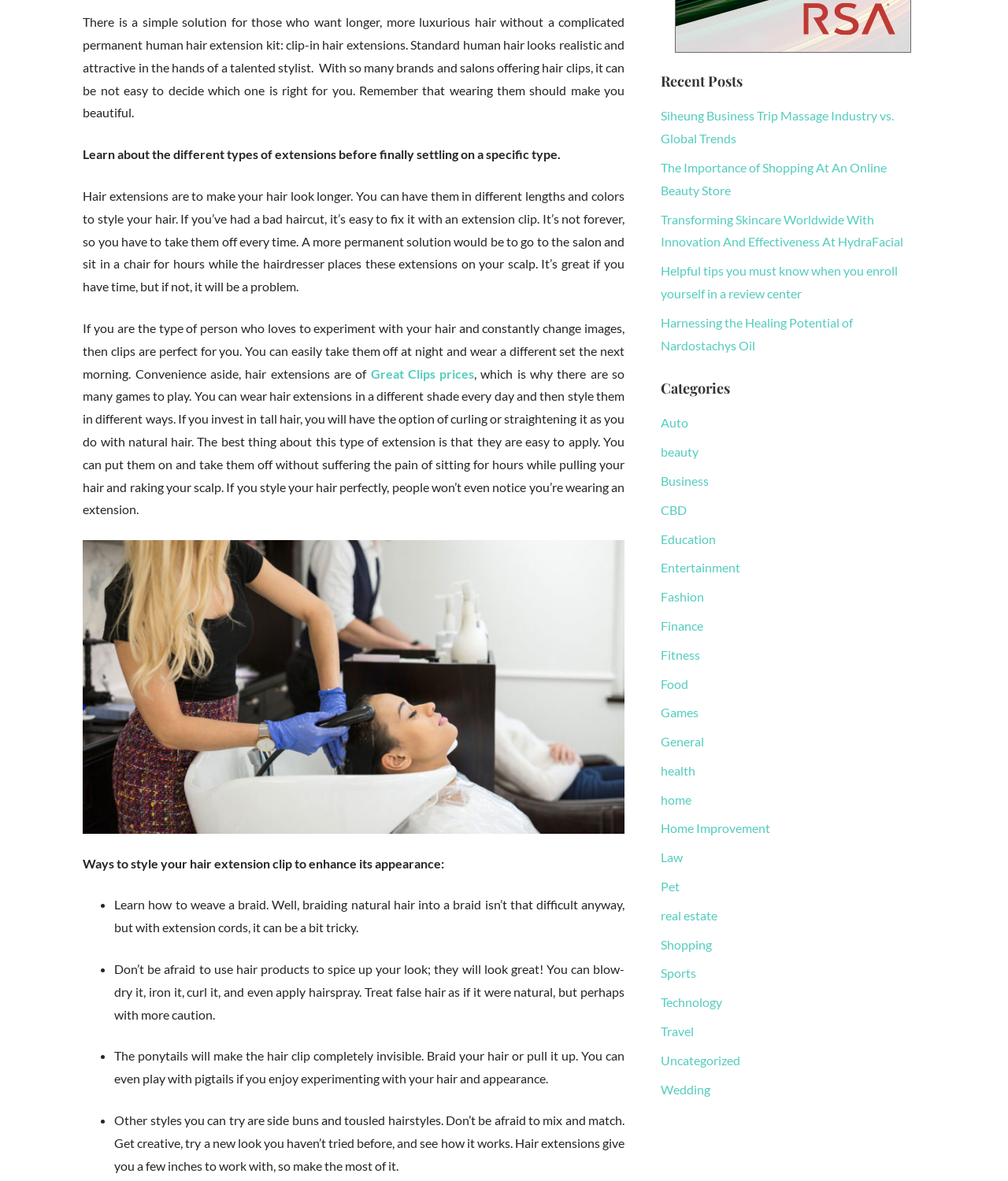Determine the bounding box for the described HTML element: "Great Clips prices". Ensure the coordinates are four float numbers between 0 and 1 in the format [left, top, right, bottom].

[0.368, 0.31, 0.47, 0.322]